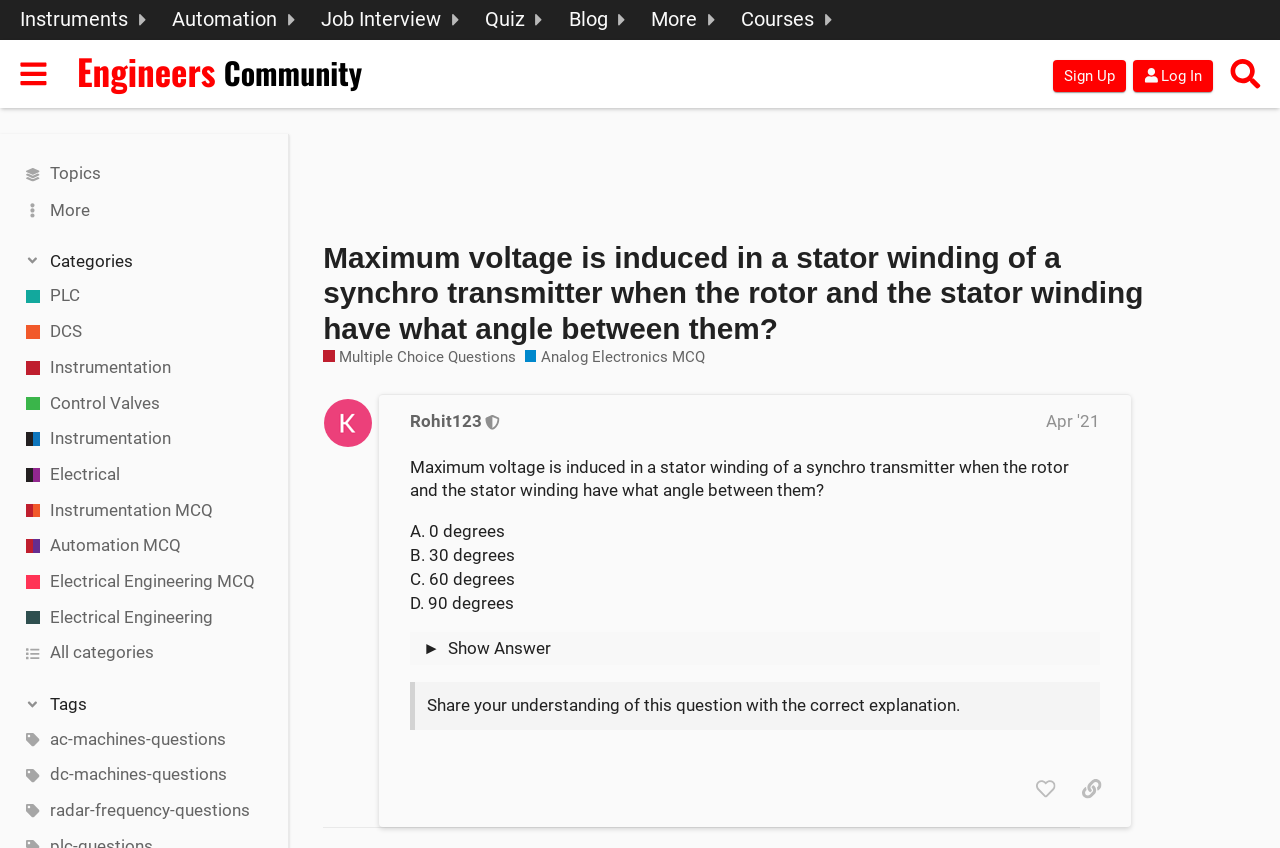Provide a short answer to the following question with just one word or phrase: What is the category of the question being discussed?

Instrumentation